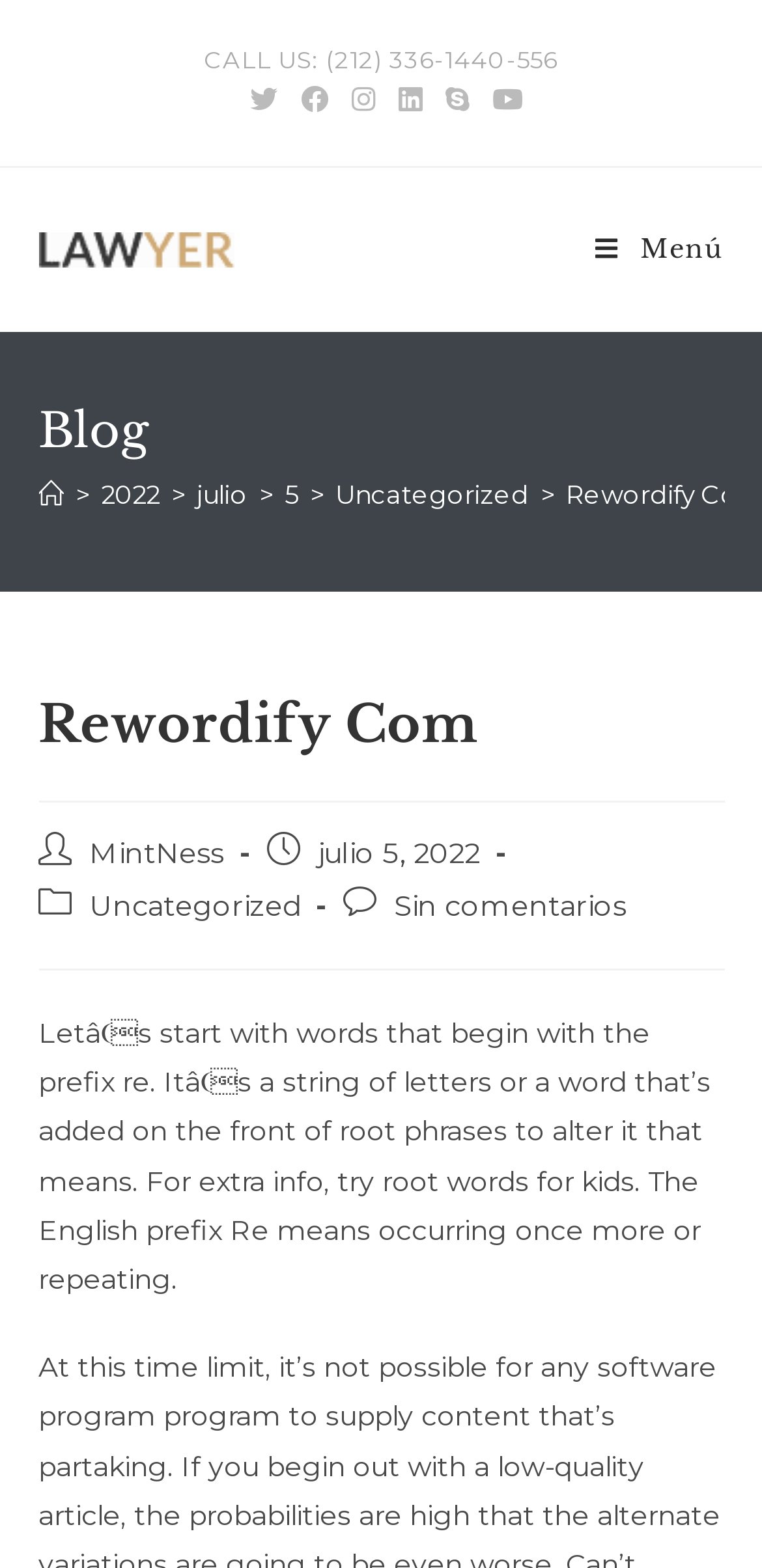From the image, can you give a detailed response to the question below:
What does the prefix 're' mean?

I found the meaning of the prefix 're' by reading the text of the blog post, which explains that it means occurring once more or repeating.